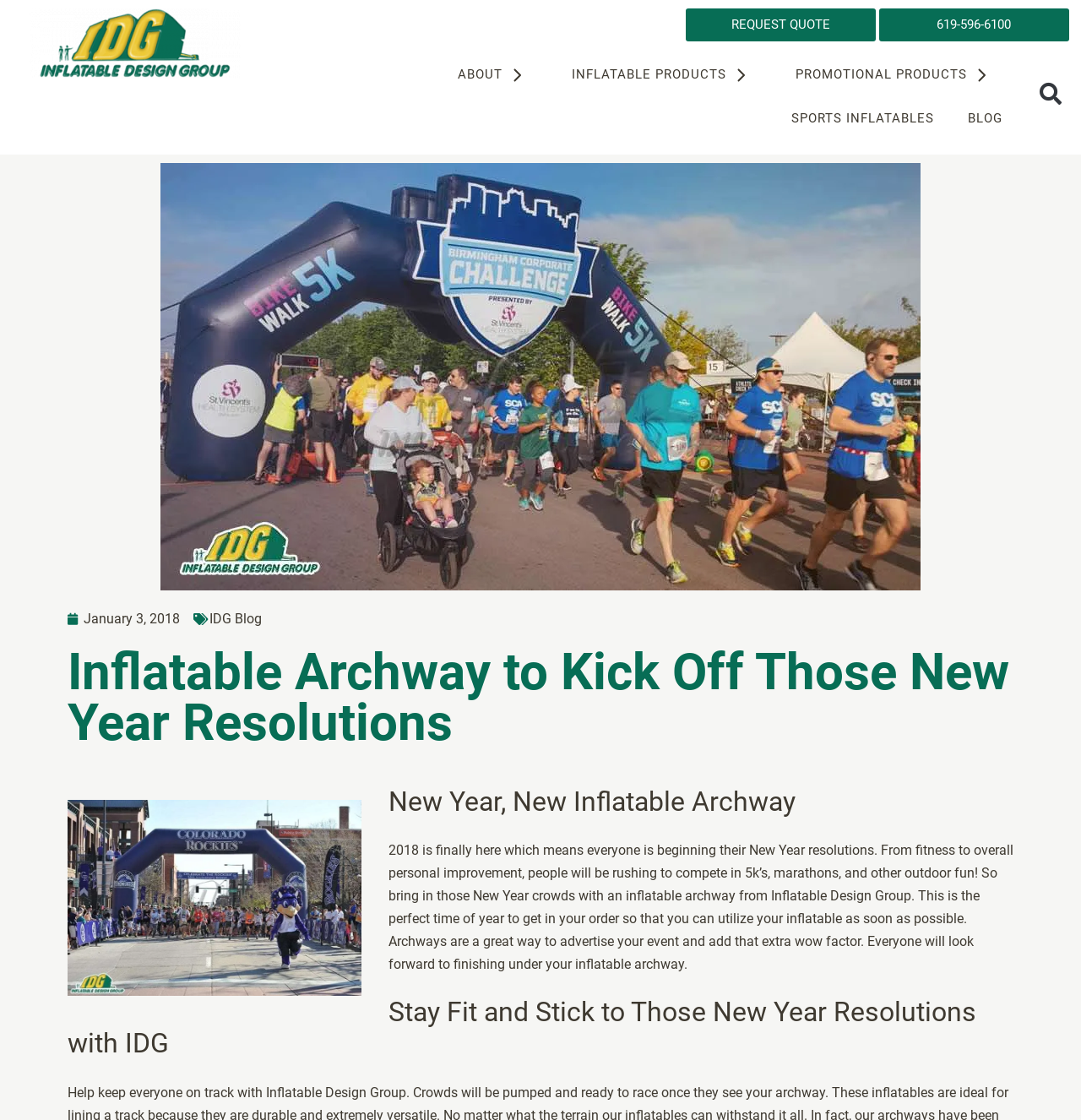Please indicate the bounding box coordinates of the element's region to be clicked to achieve the instruction: "Click the REQUEST QUOTE button". Provide the coordinates as four float numbers between 0 and 1, i.e., [left, top, right, bottom].

[0.634, 0.008, 0.81, 0.037]